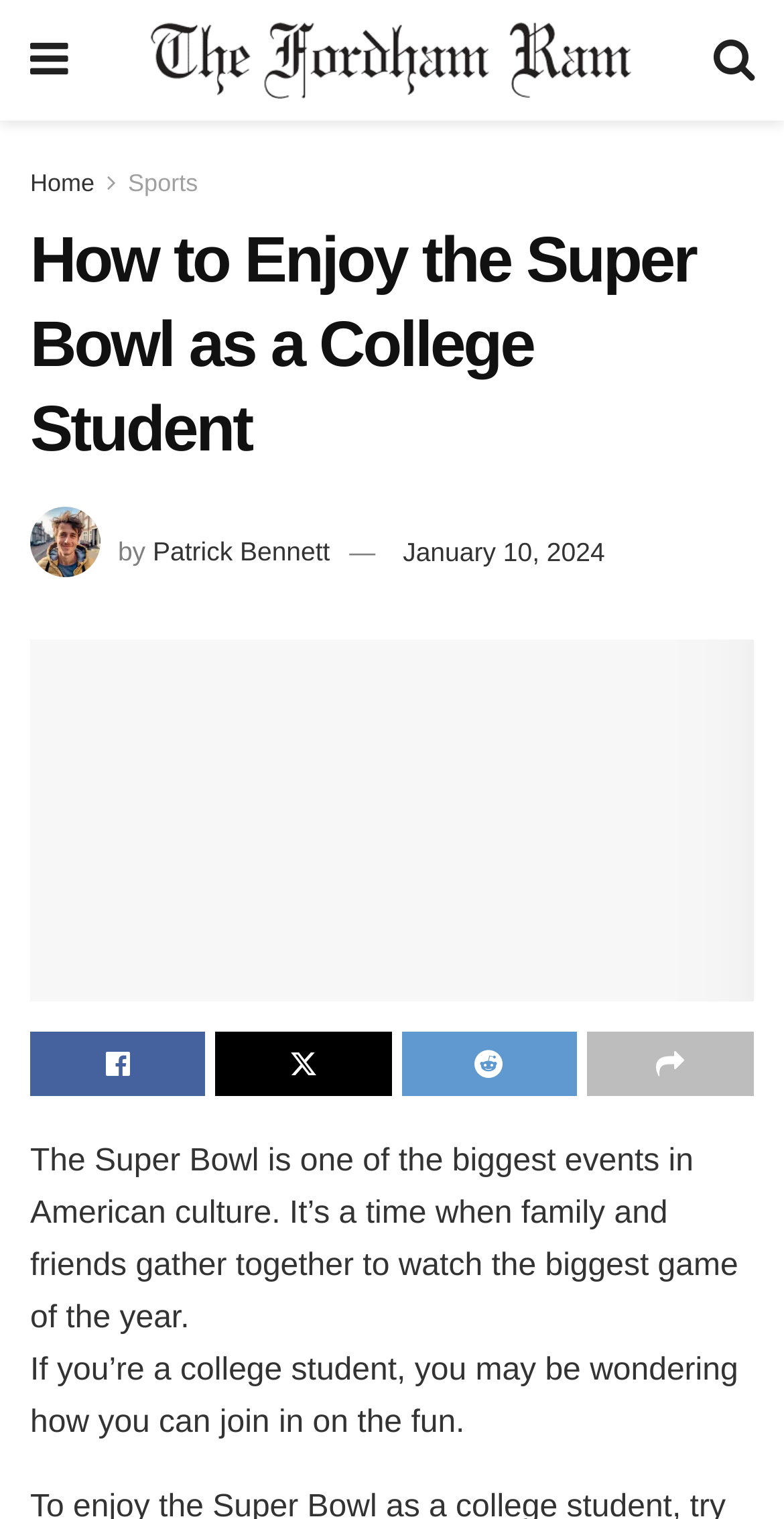What is the main topic of this article?
Provide a fully detailed and comprehensive answer to the question.

The main topic of this article can be inferred by reading the title and the first few sentences of the article. The title is 'How to Enjoy the Super Bowl as a College Student', and the first sentence talks about the Super Bowl being one of the biggest events in American culture.